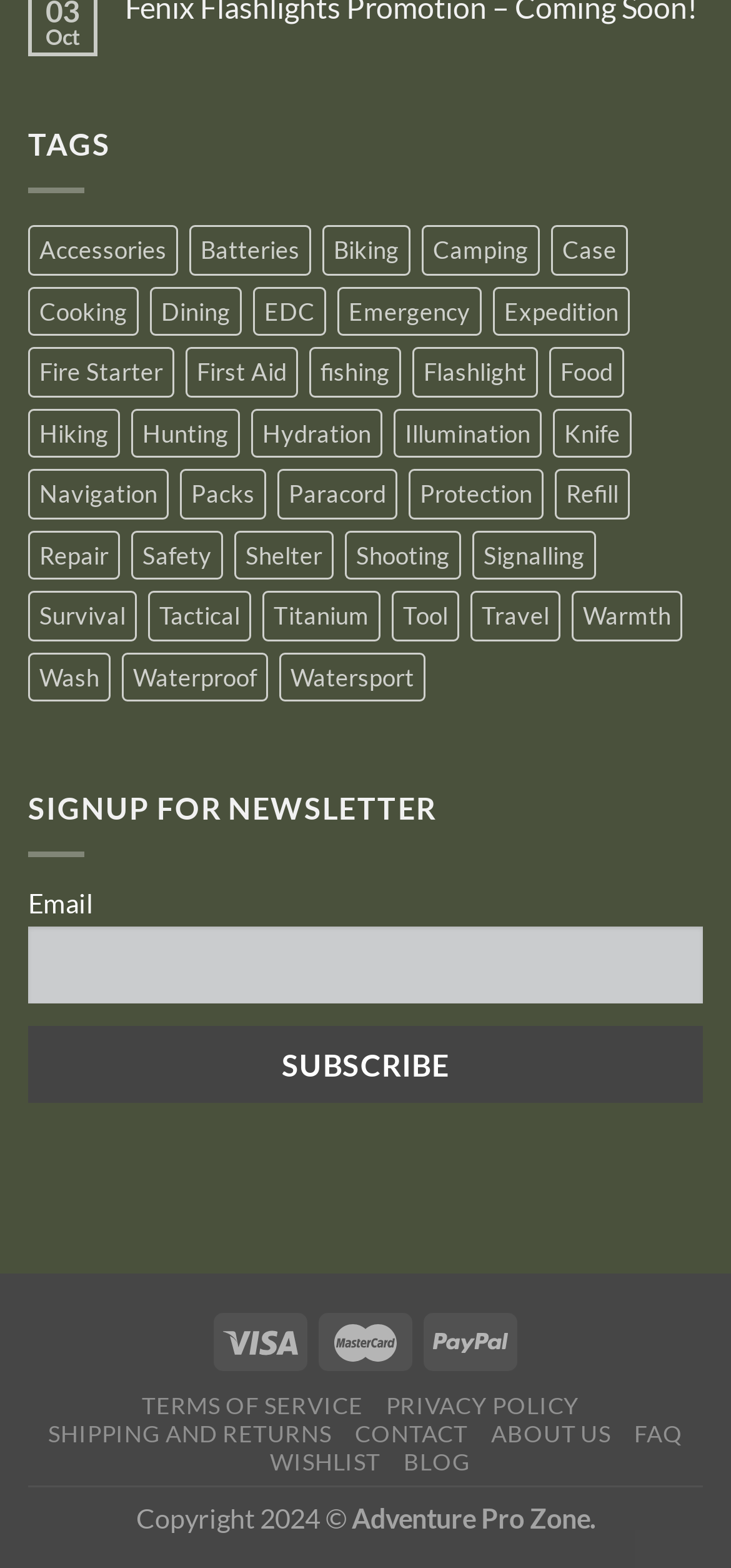Based on the element description: "parent_node: Email name="ne"", identify the bounding box coordinates for this UI element. The coordinates must be four float numbers between 0 and 1, listed as [left, top, right, bottom].

[0.038, 0.591, 0.962, 0.64]